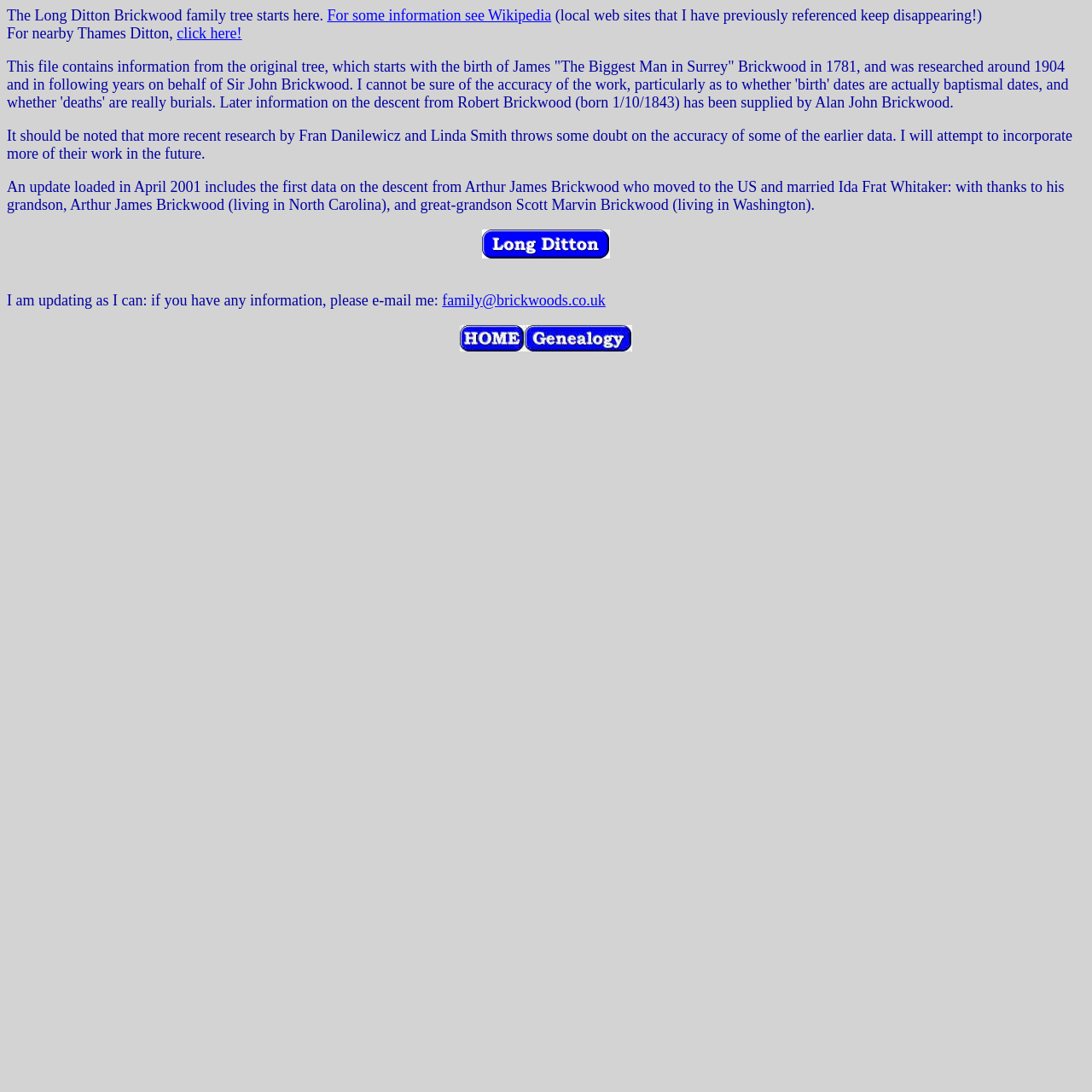Who supplied information on the descent from Robert Brickwood?
Please use the visual content to give a single word or phrase answer.

Alan John Brickwood